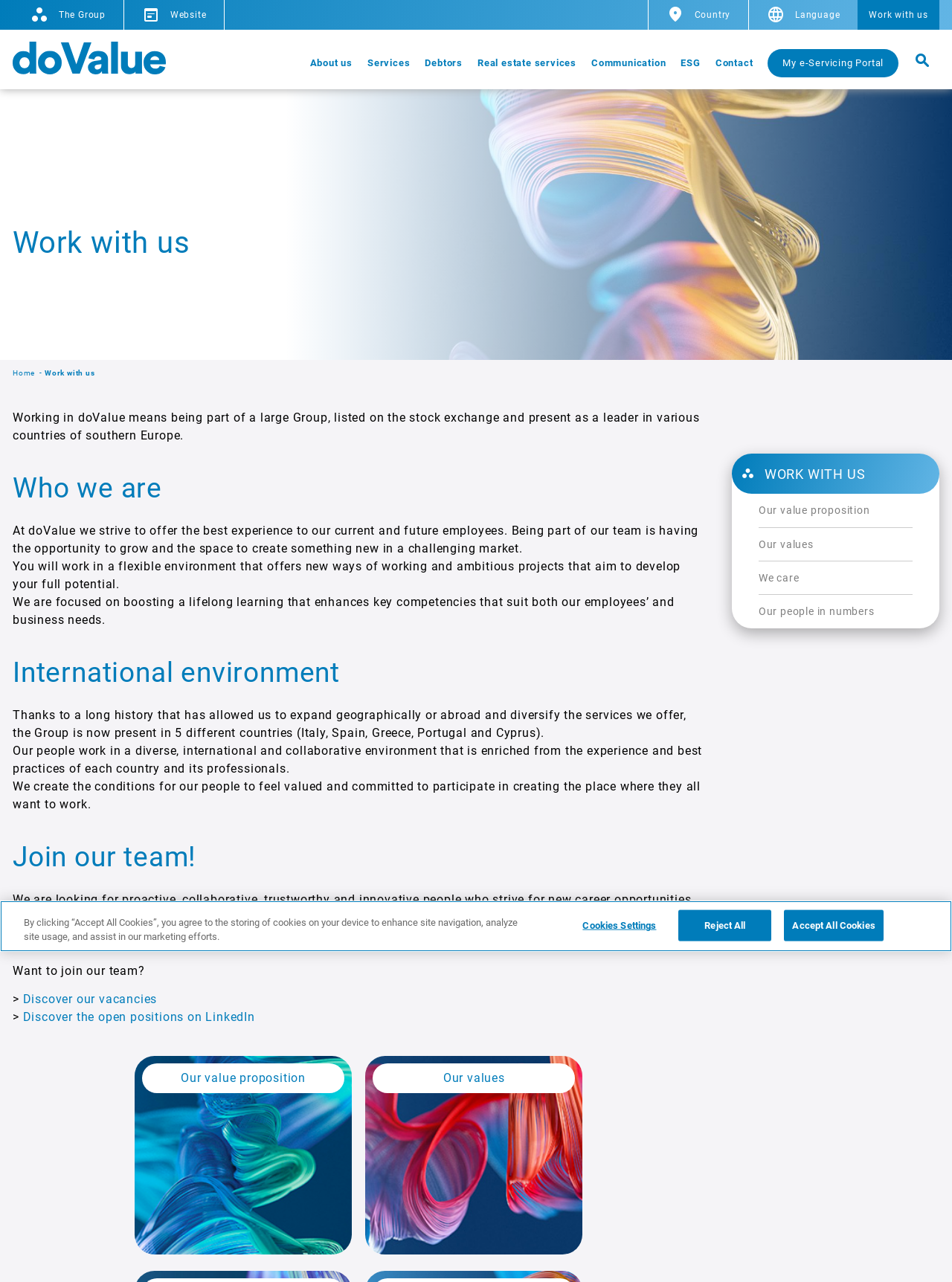Find the bounding box coordinates for the area that should be clicked to accomplish the instruction: "Click on the 'Work with us' link".

[0.901, 0.005, 0.987, 0.019]